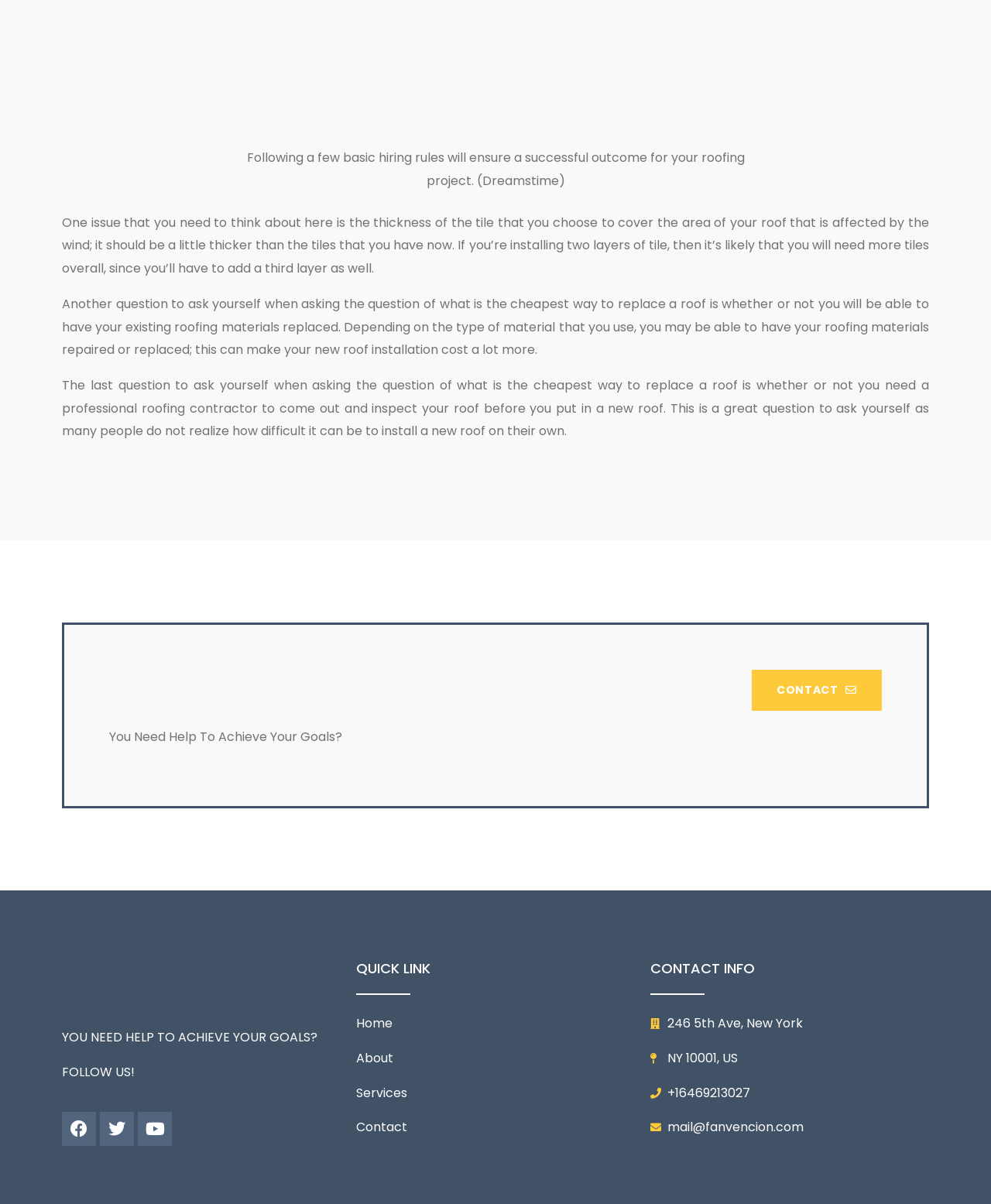Locate the bounding box coordinates of the element that should be clicked to execute the following instruction: "Follow the link to the Home page".

[0.359, 0.841, 0.641, 0.86]